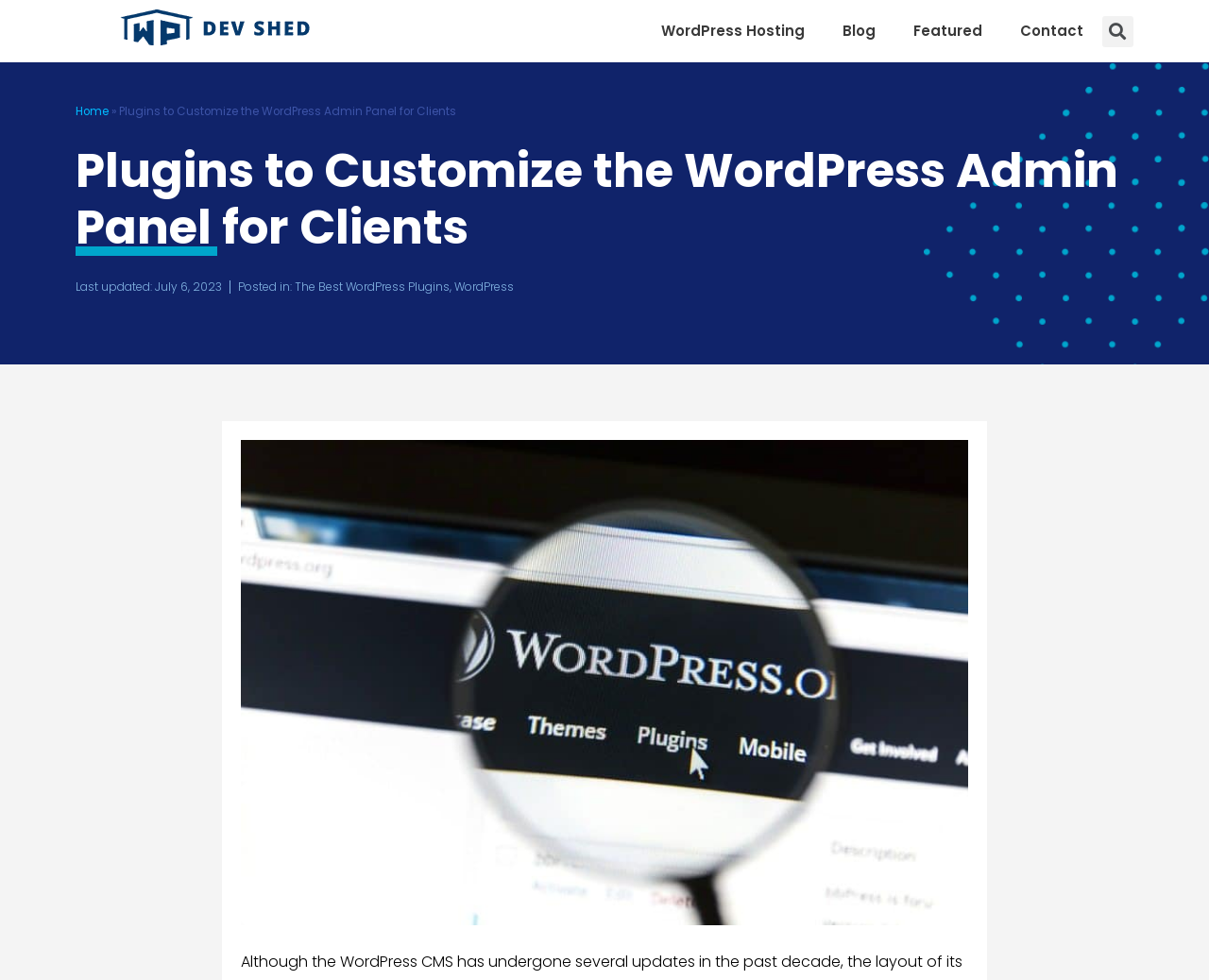Determine and generate the text content of the webpage's headline.

Plugins to Customize the WordPress Admin Panel for Clients